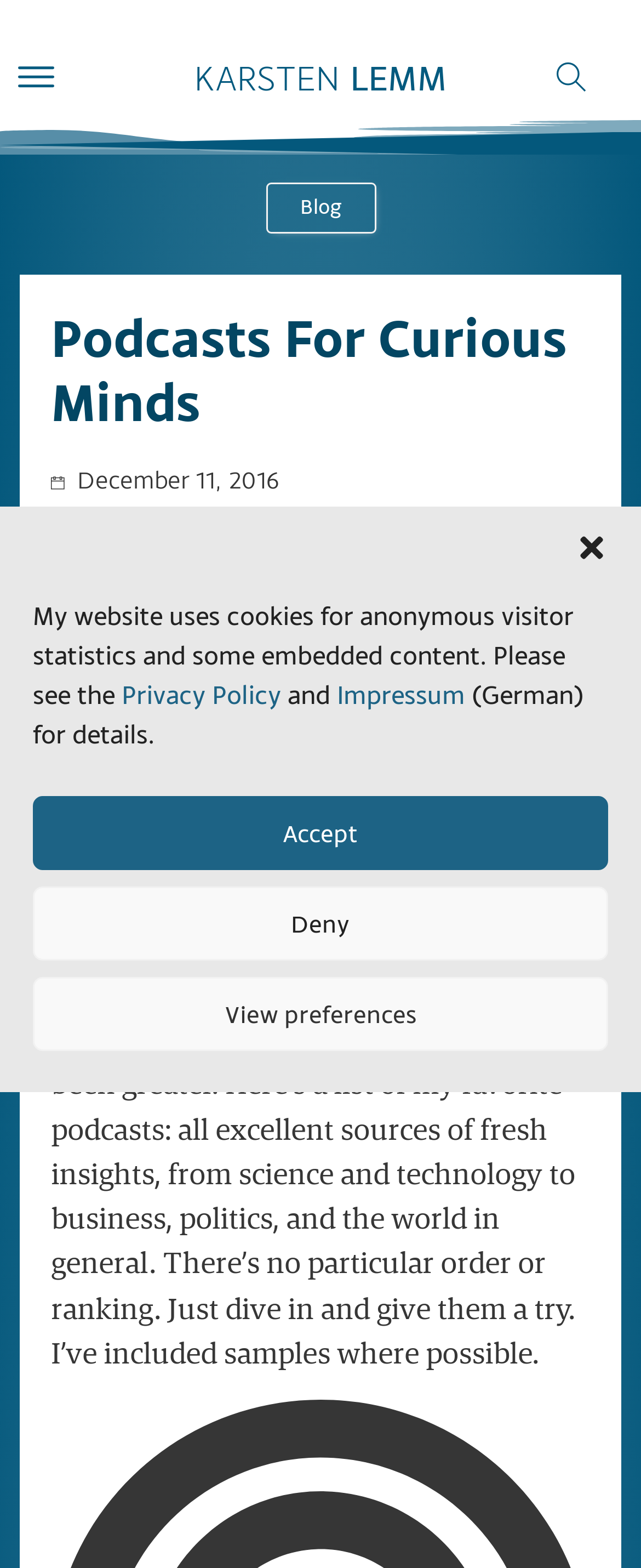Please identify the bounding box coordinates of the element on the webpage that should be clicked to follow this instruction: "View the figure". The bounding box coordinates should be given as four float numbers between 0 and 1, formatted as [left, top, right, bottom].

[0.079, 0.379, 0.921, 0.573]